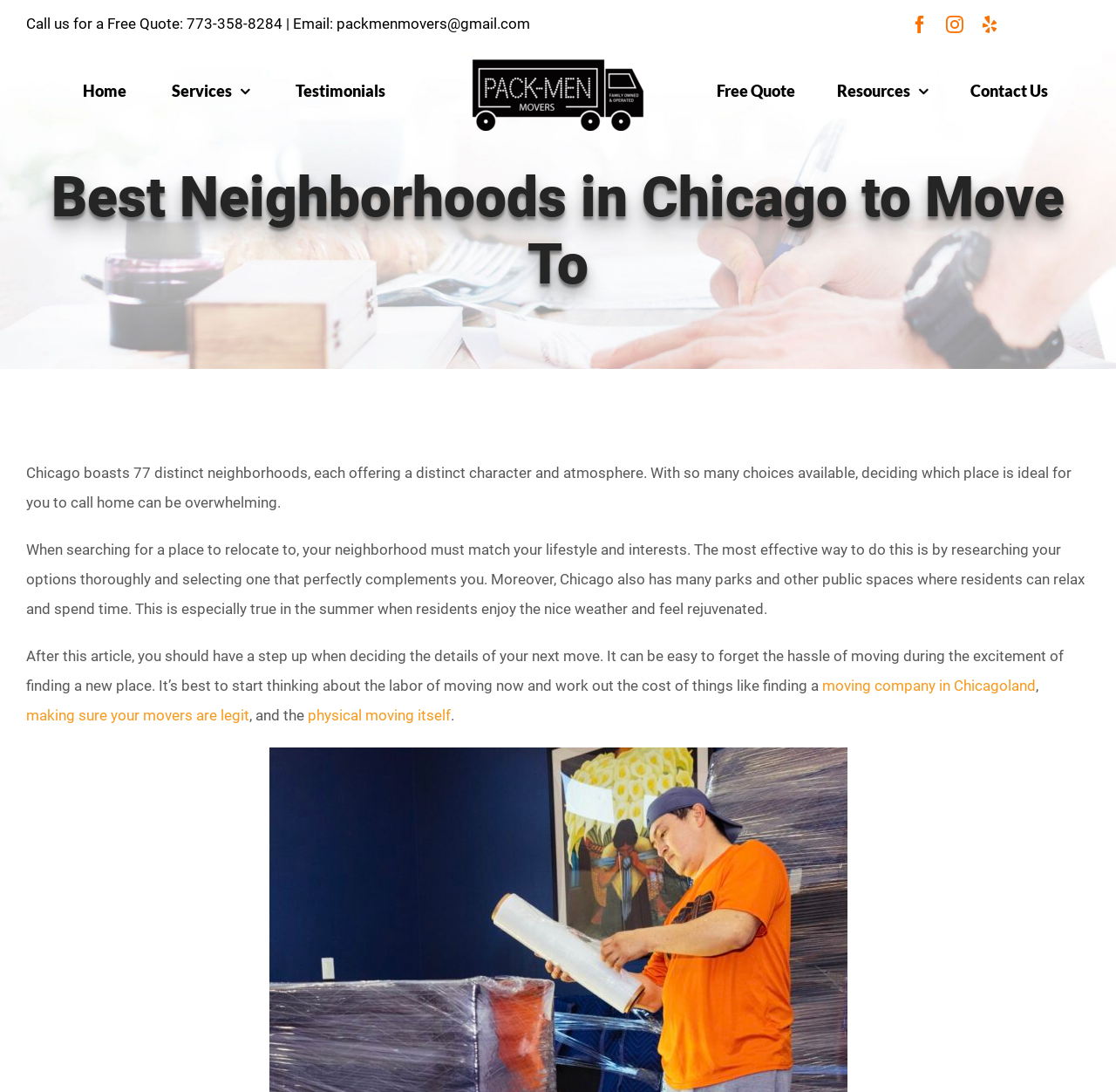Locate the bounding box coordinates of the clickable area to execute the instruction: "Get a free quote". Provide the coordinates as four float numbers between 0 and 1, represented as [left, top, right, bottom].

[0.625, 0.062, 0.73, 0.104]